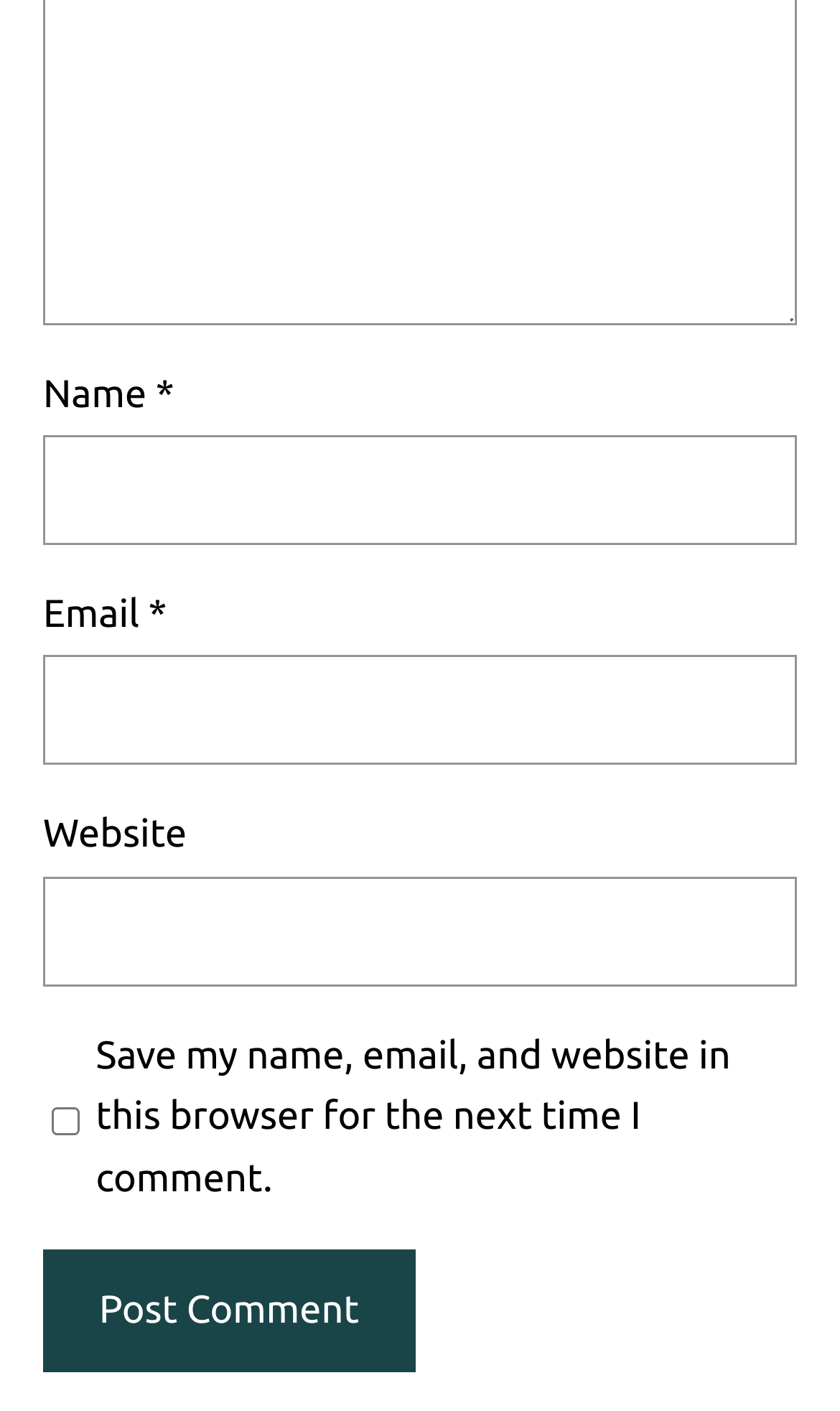Determine the bounding box coordinates of the UI element that matches the following description: "parent_node: Name * name="author"". The coordinates should be four float numbers between 0 and 1 in the format [left, top, right, bottom].

[0.051, 0.308, 0.949, 0.386]